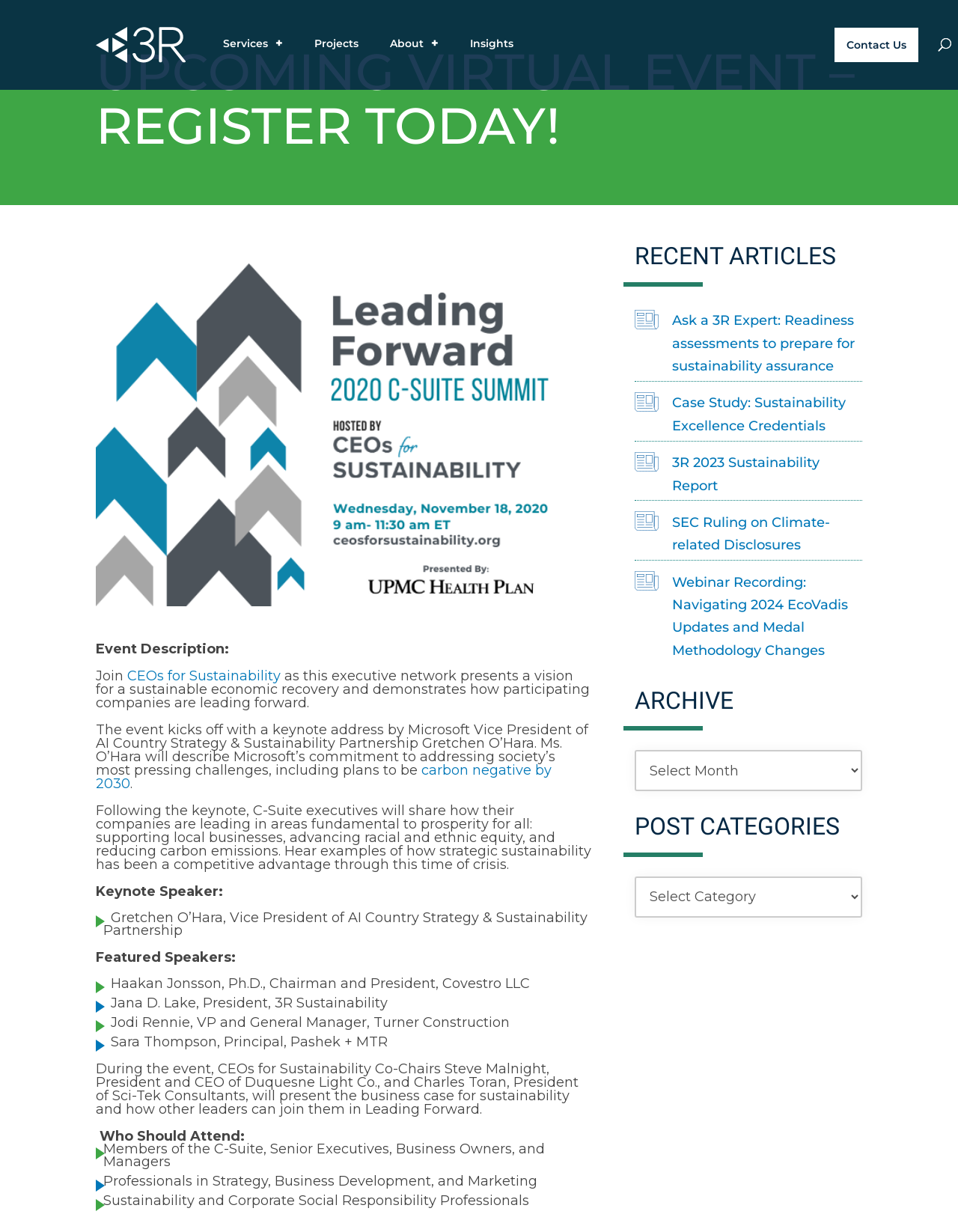Give a one-word or short phrase answer to the question: 
What is the name of the company whose Vice President is Jana D. Lake?

3R Sustainability